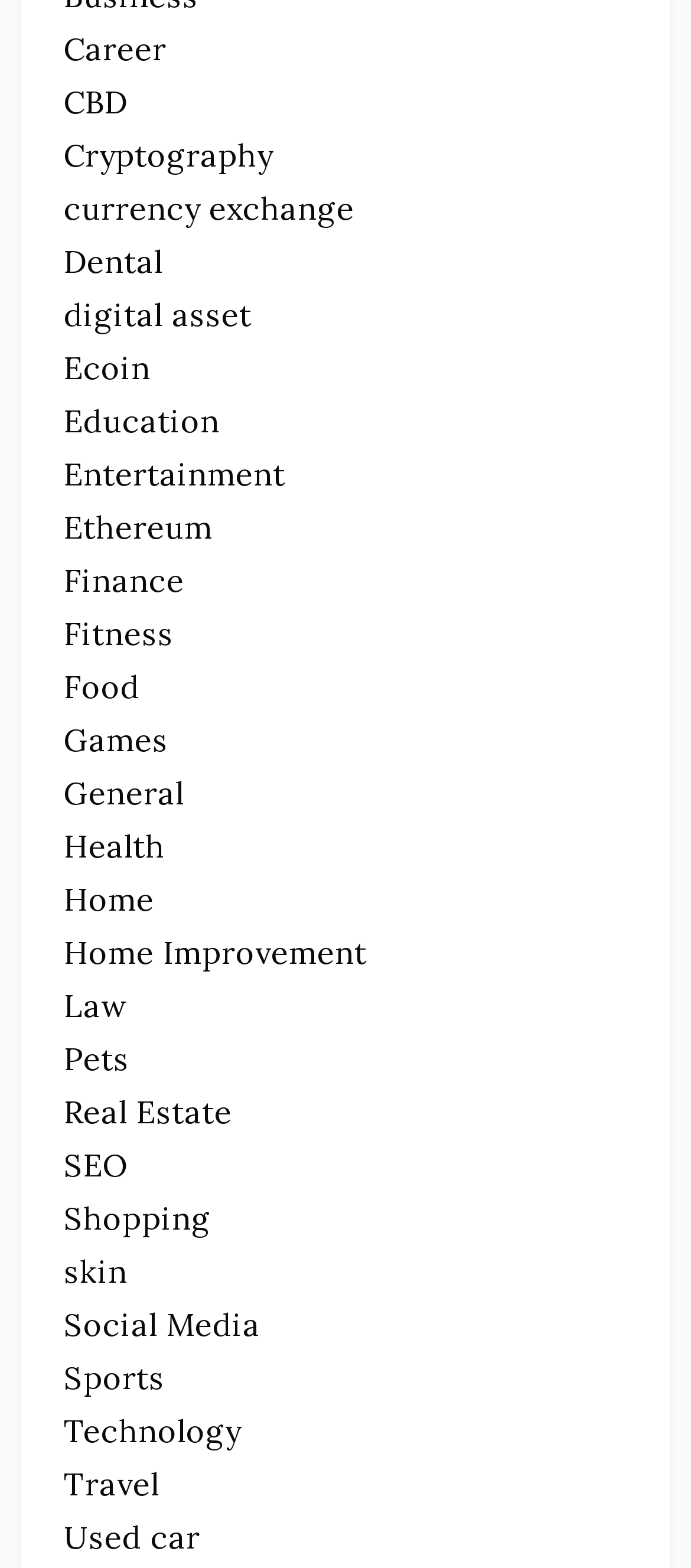Using the provided element description "Games", determine the bounding box coordinates of the UI element.

[0.092, 0.459, 0.244, 0.485]